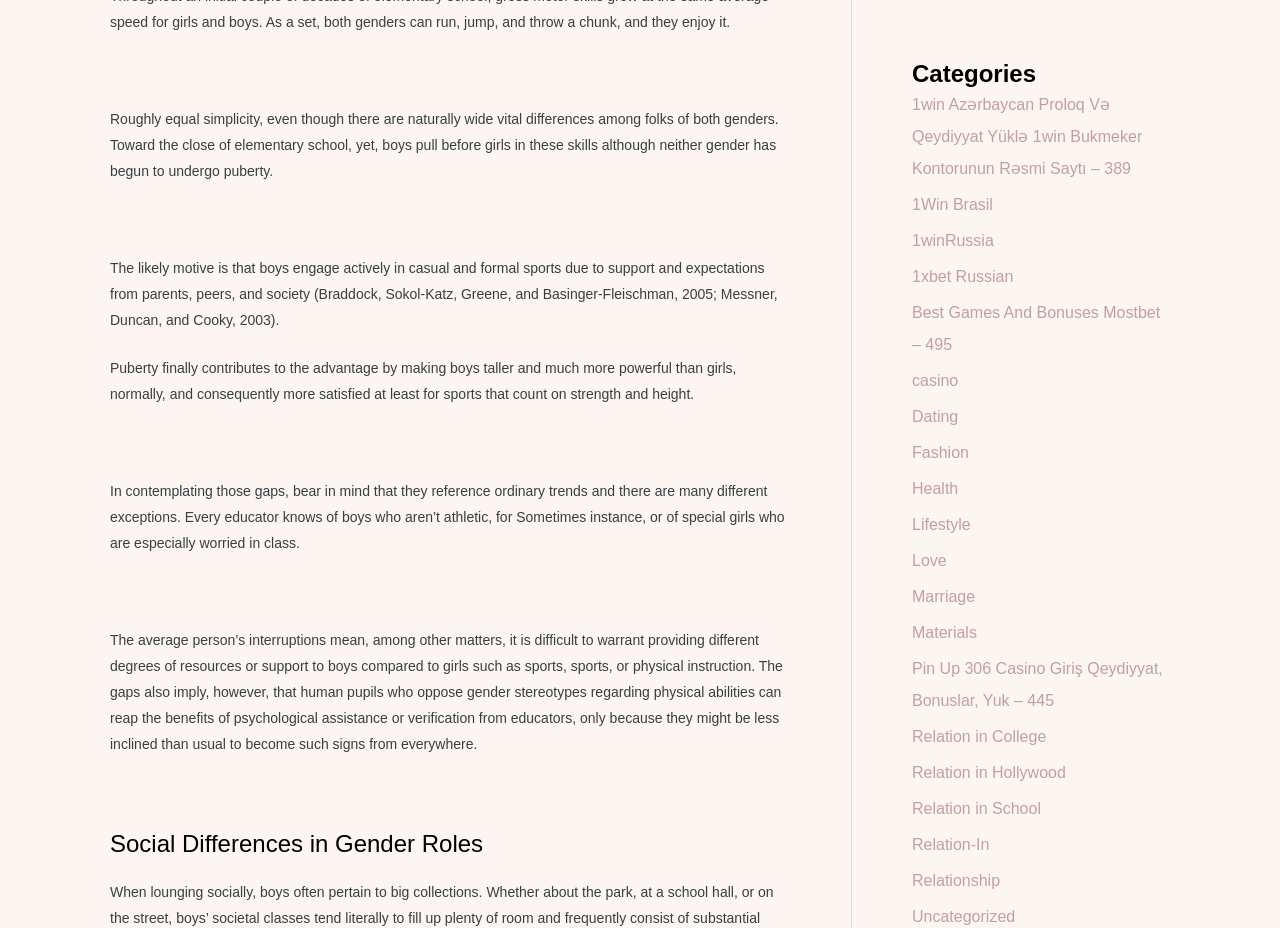Pinpoint the bounding box coordinates of the element that must be clicked to accomplish the following instruction: "Visit 'Social Differences in Gender Roles'". The coordinates should be in the format of four float numbers between 0 and 1, i.e., [left, top, right, bottom].

[0.086, 0.892, 0.618, 0.925]